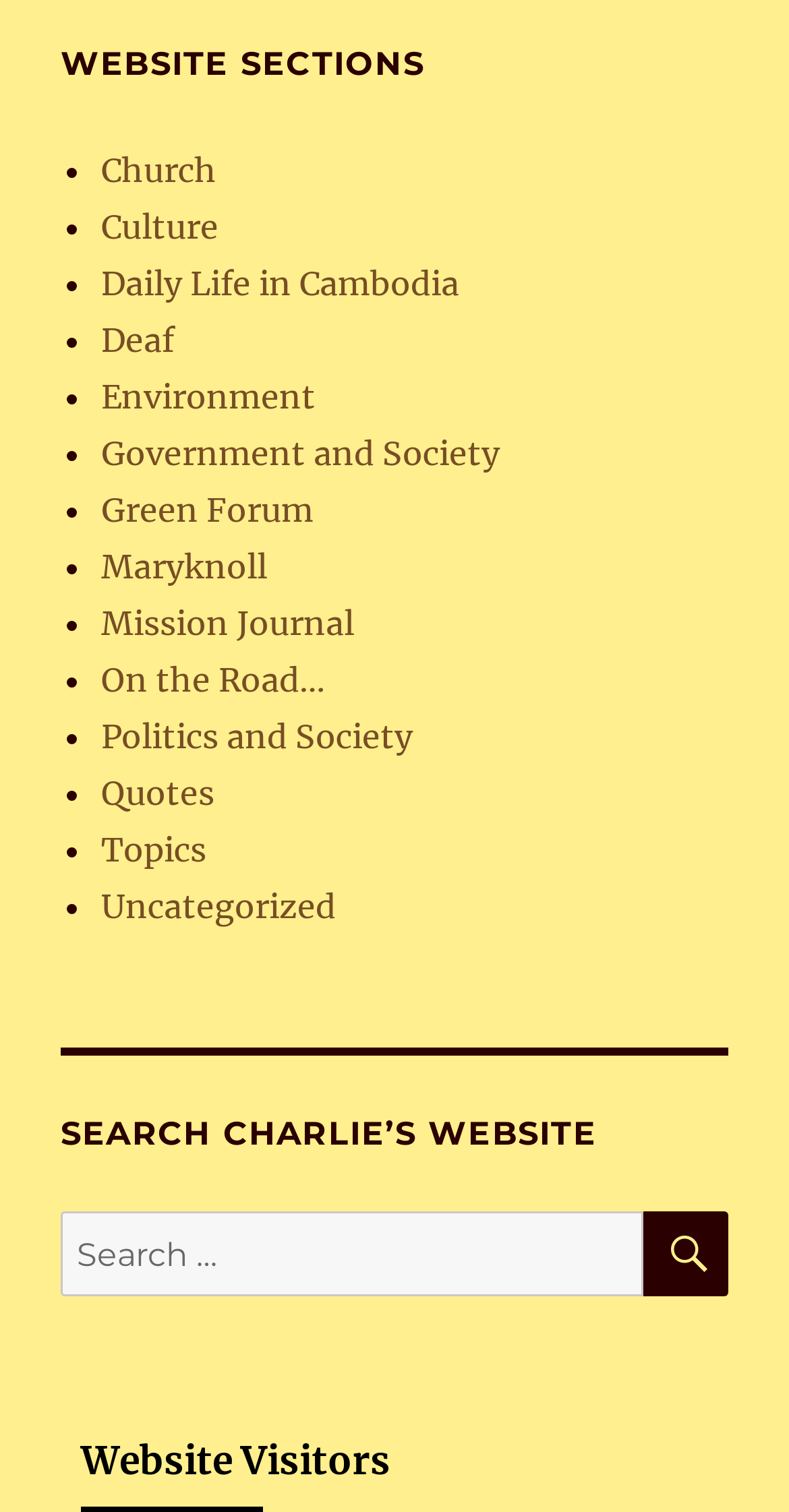How many list markers are there in the navigation menu?
Using the visual information, reply with a single word or short phrase.

15